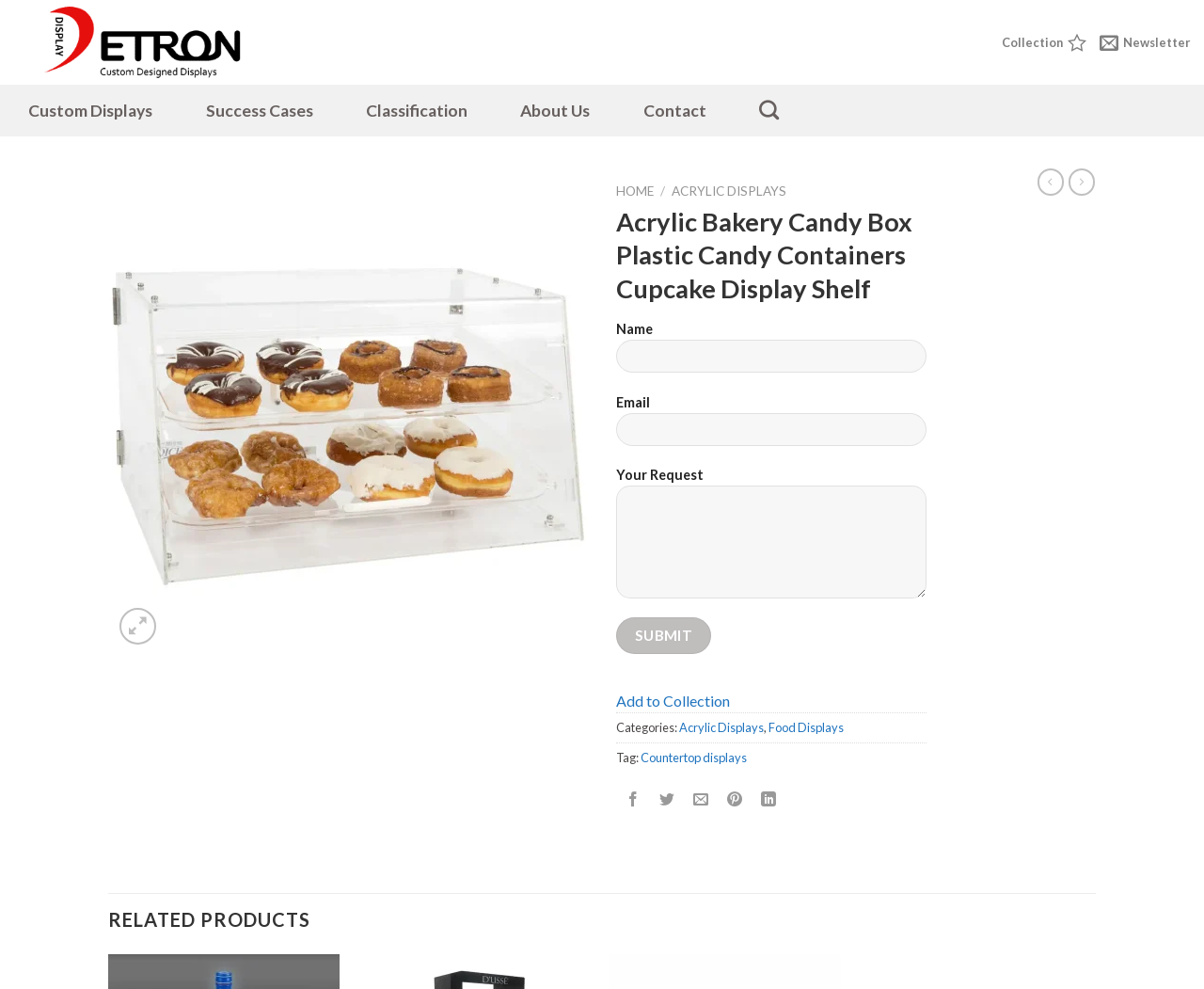Find the bounding box coordinates of the clickable area that will achieve the following instruction: "Click on Contact".

[0.522, 0.102, 0.598, 0.122]